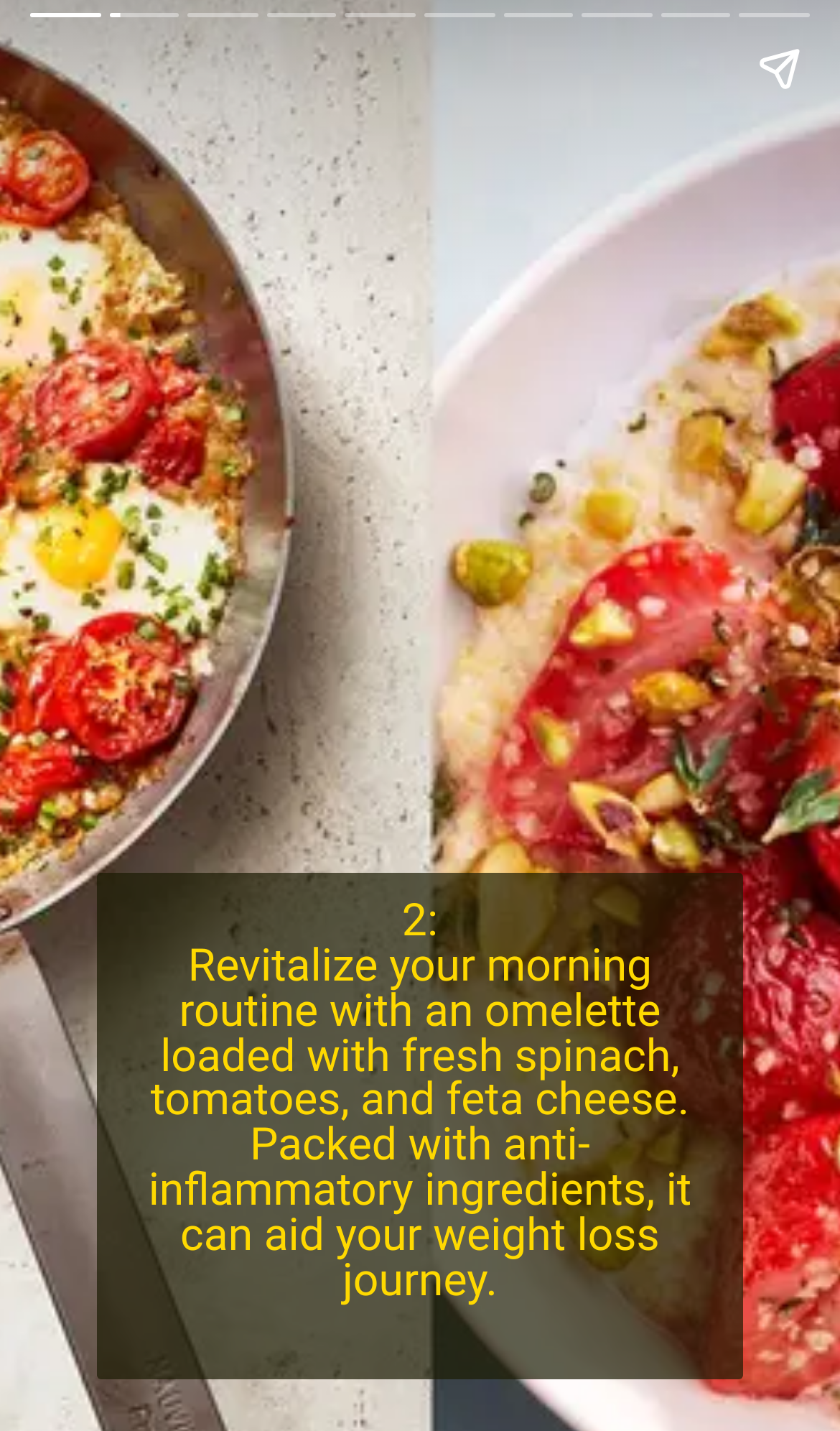Utilize the information from the image to answer the question in detail:
What is the ingredient mentioned in the heading?

The heading mentions an omelette loaded with fresh spinach, tomatoes, and feta cheese, indicating that these are the ingredients used in the recipe.